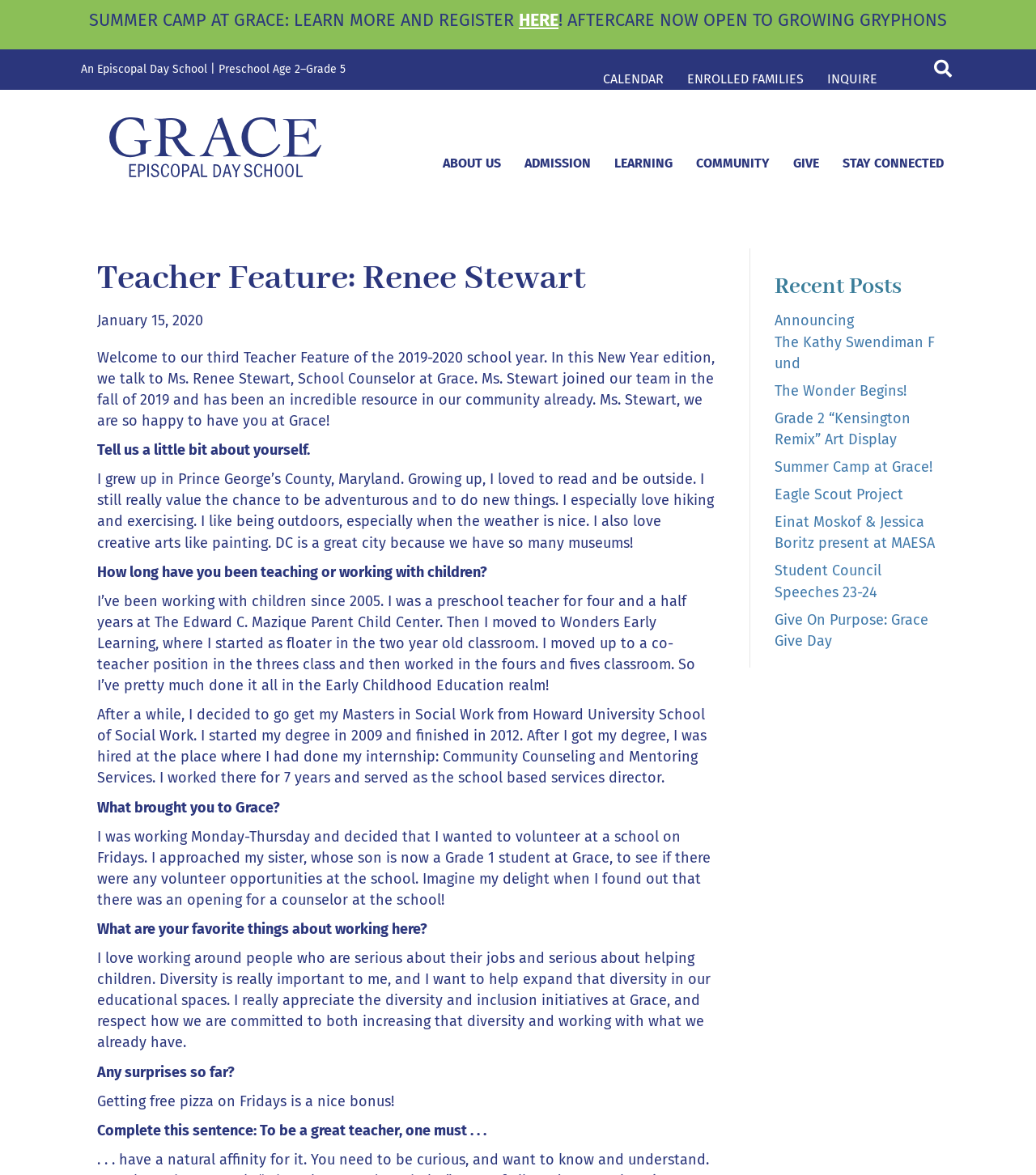Find the bounding box coordinates of the element to click in order to complete this instruction: "Click the 'HERE' link to learn more about summer camp". The bounding box coordinates must be four float numbers between 0 and 1, denoted as [left, top, right, bottom].

[0.501, 0.008, 0.539, 0.026]